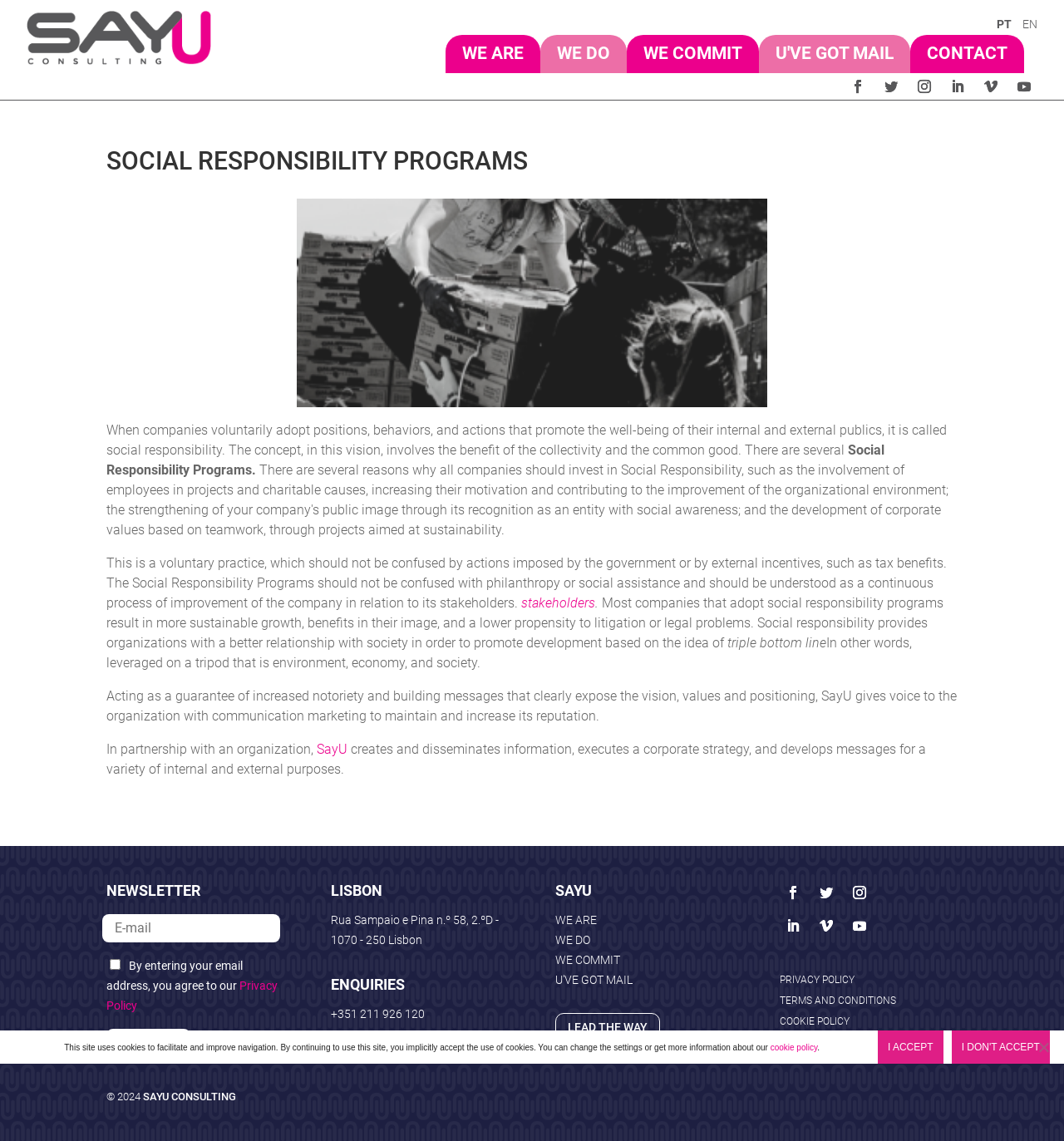Can you find the bounding box coordinates for the element that needs to be clicked to execute this instruction: "Contact SAYU Consulting"? The coordinates should be given as four float numbers between 0 and 1, i.e., [left, top, right, bottom].

[0.855, 0.031, 0.962, 0.064]